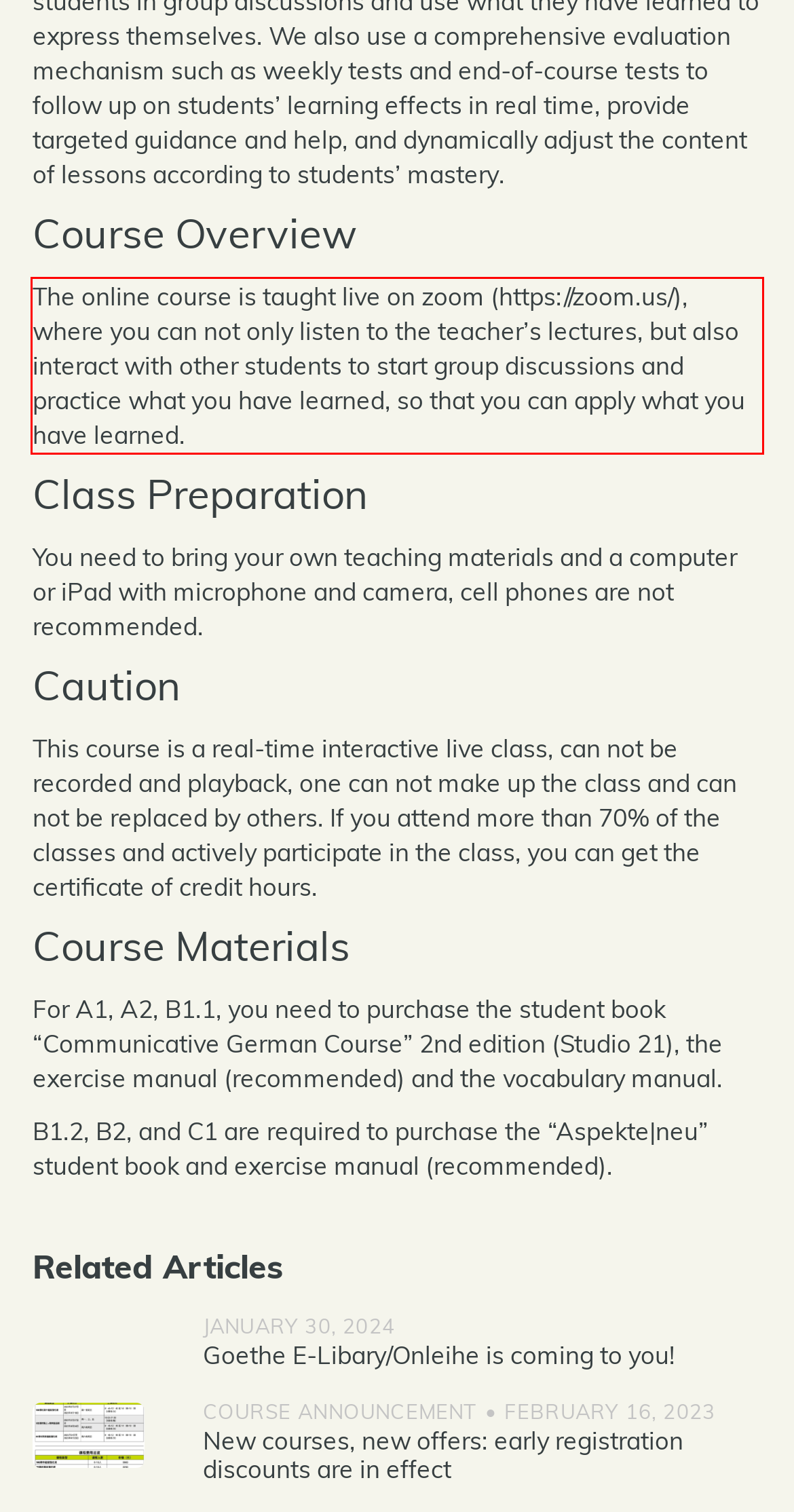With the provided screenshot of a webpage, locate the red bounding box and perform OCR to extract the text content inside it.

The online course is taught live on zoom (https://zoom.us/), where you can not only listen to the teacher’s lectures, but also interact with other students to start group discussions and practice what you have learned, so that you can apply what you have learned.